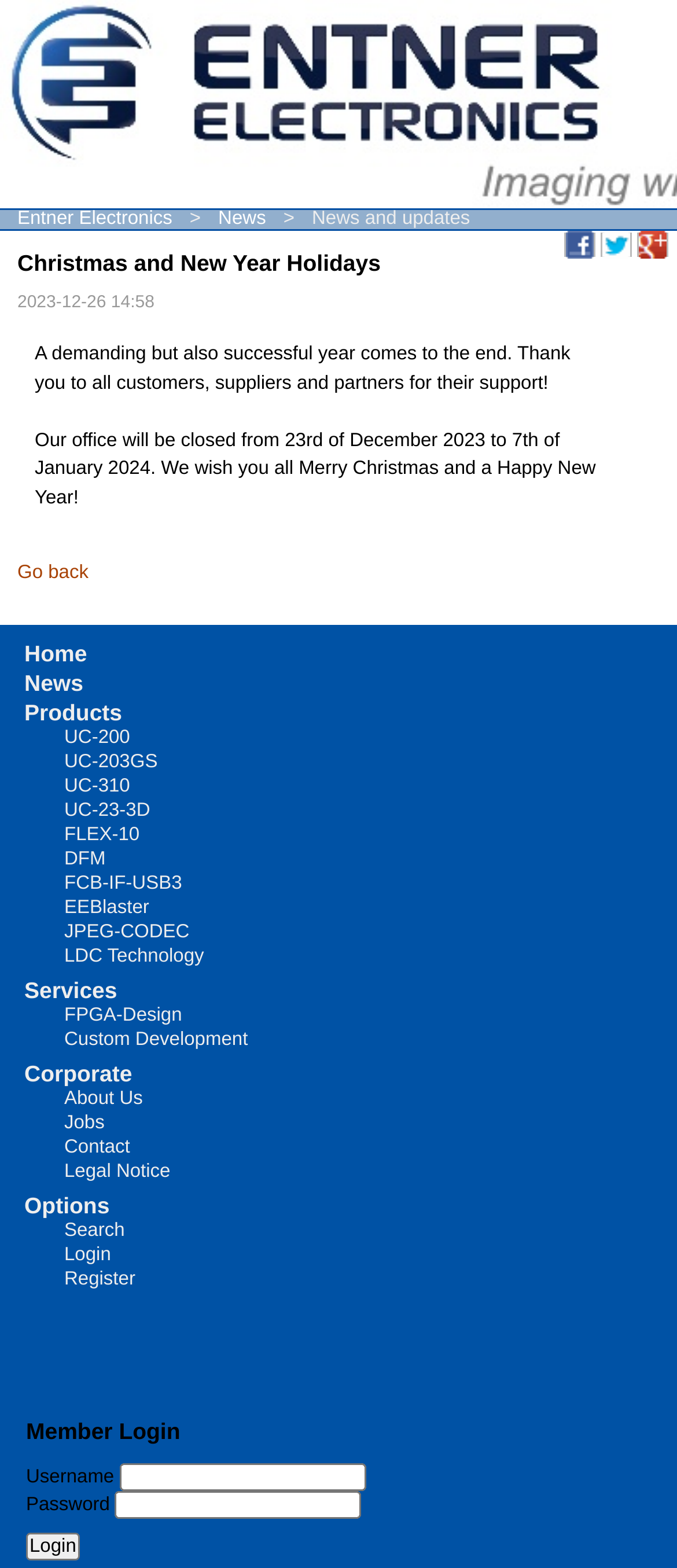Identify the bounding box coordinates for the element that needs to be clicked to fulfill this instruction: "View news and updates". Provide the coordinates in the format of four float numbers between 0 and 1: [left, top, right, bottom].

[0.322, 0.133, 0.393, 0.146]